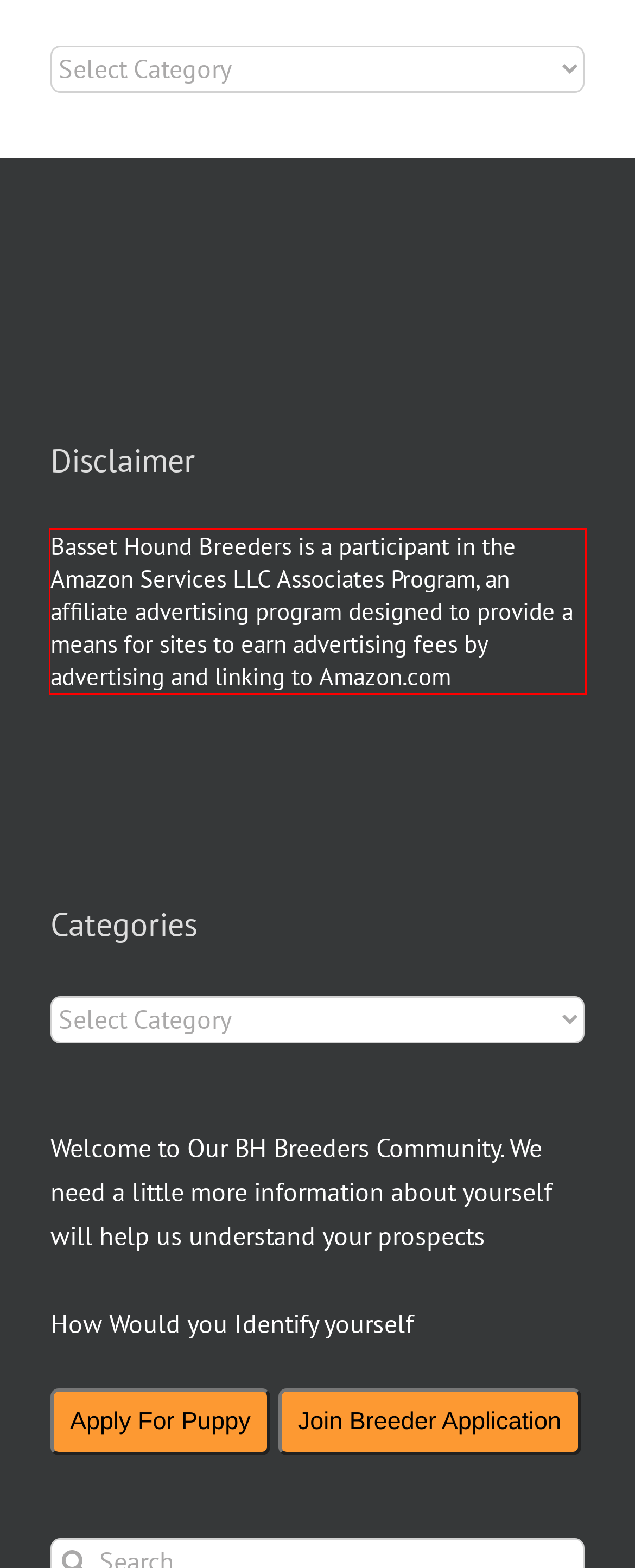Analyze the webpage screenshot and use OCR to recognize the text content in the red bounding box.

Basset Hound Breeders is a participant in the Amazon Services LLC Associates Program, an affiliate advertising program designed to provide a means for sites to earn advertising fees by advertising and linking to Amazon.com